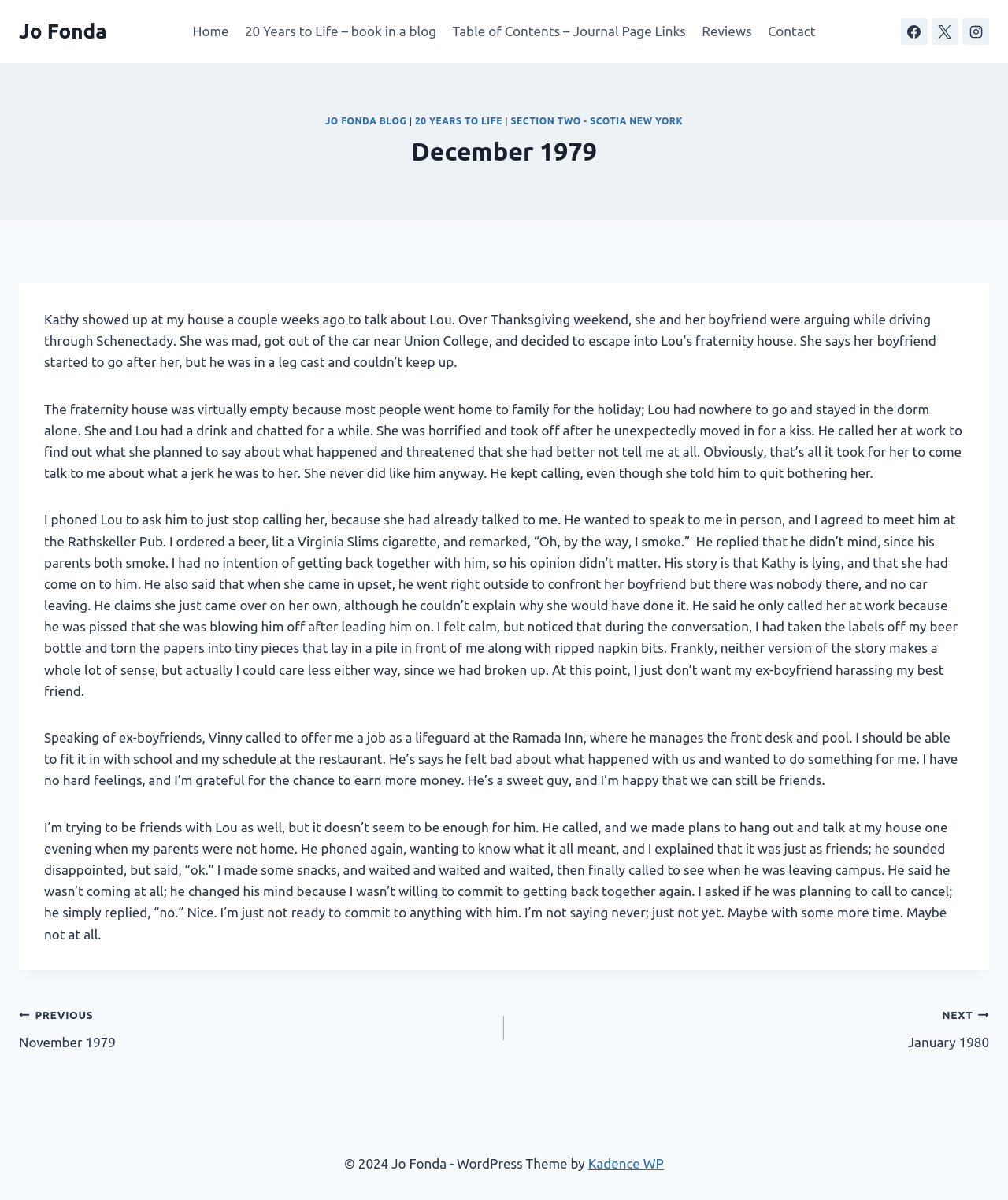What is the author's relationship with Vinny?
Use the information from the image to give a detailed answer to the question.

The author mentions that Vinny, an ex-boyfriend, called to offer her a job as a lifeguard and that they can still be friends, indicating a friendly relationship.